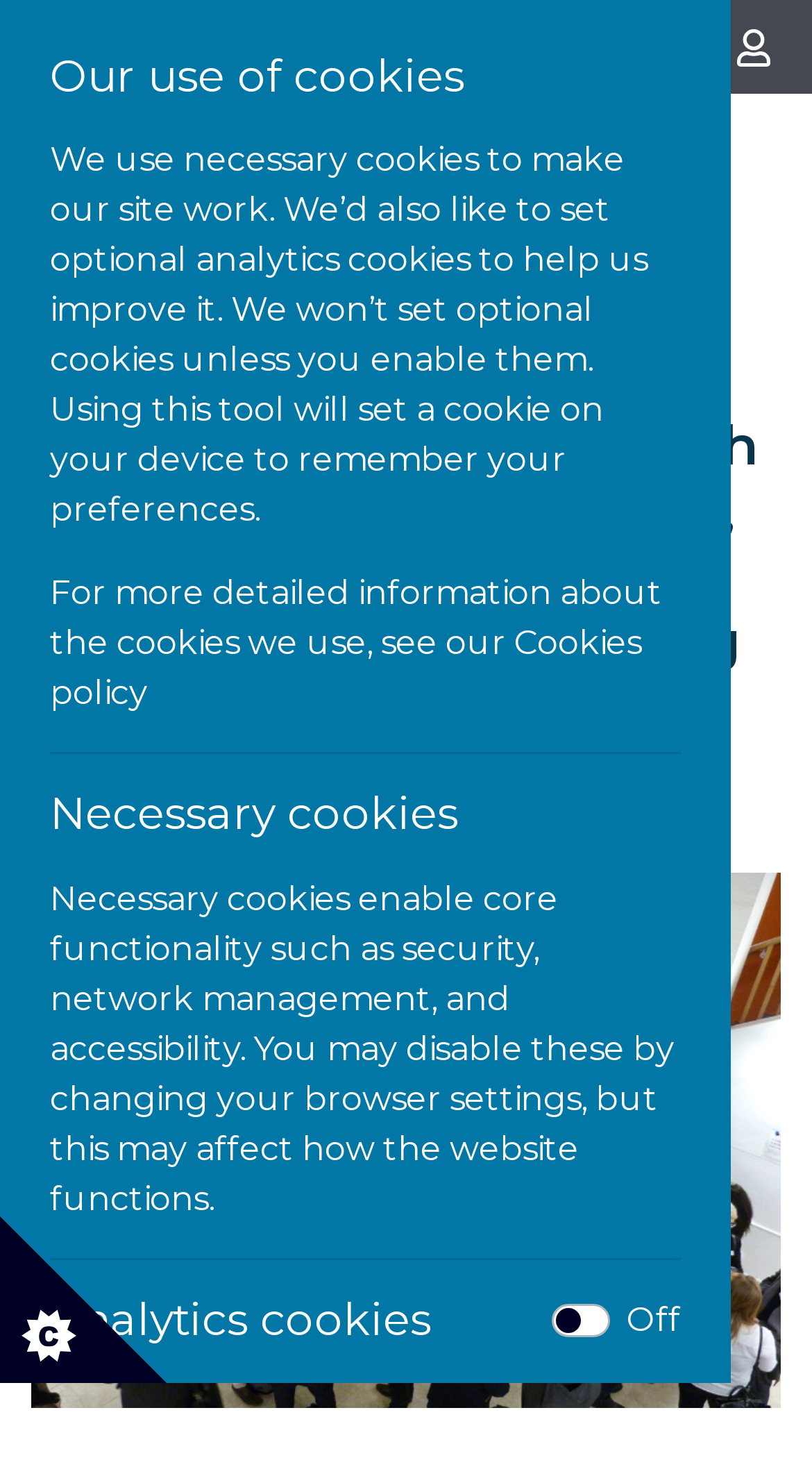What is the name of the CEO of Microlink?
Based on the content of the image, thoroughly explain and answer the question.

The answer can be found in the heading element 'University of Portsmouth talks to Dr Nasser Siabi, CEO of Microlink after joining their pioneering SIGHT Program' which is located at the top of the webpage.